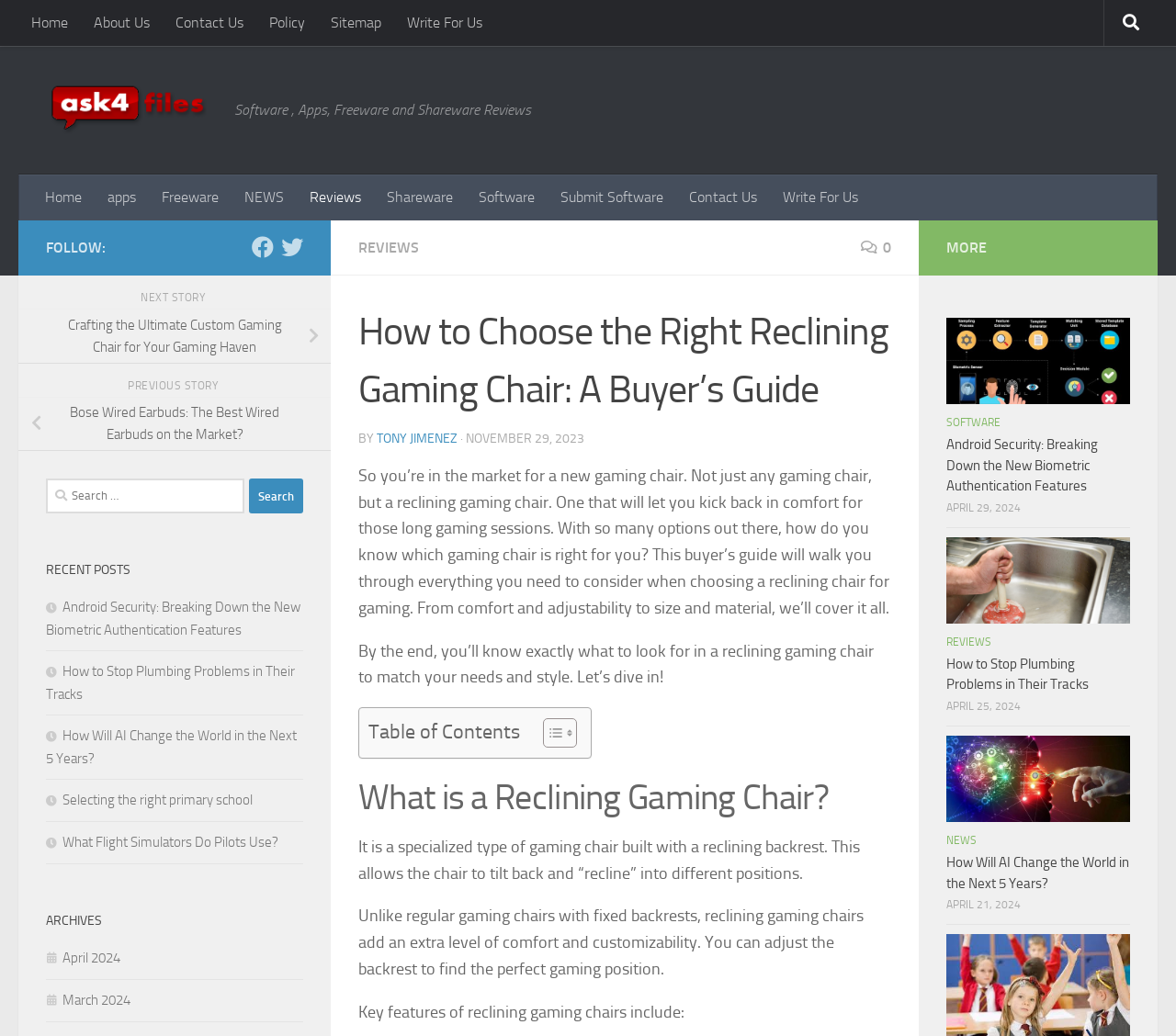Determine the main heading text of the webpage.

How to Choose the Right Reclining Gaming Chair: A Buyer’s Guide